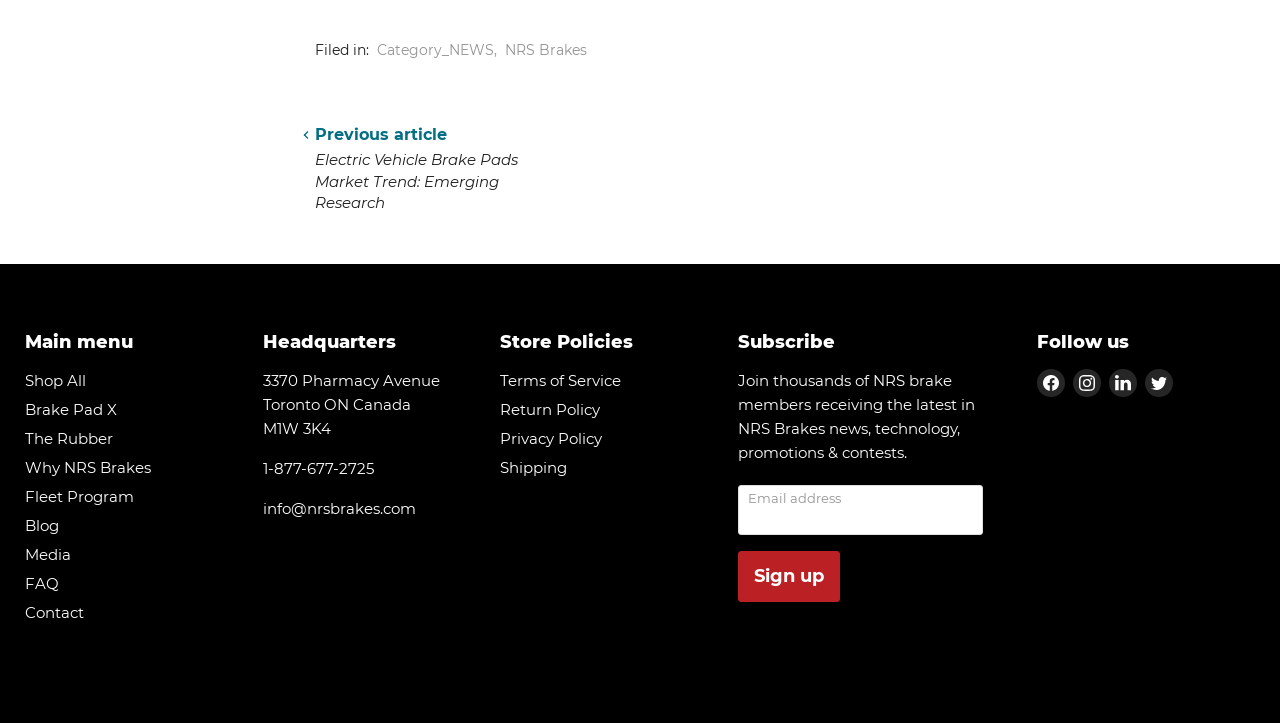Determine the bounding box coordinates (top-left x, top-left y, bottom-right x, bottom-right y) of the UI element described in the following text: Media

[0.02, 0.754, 0.055, 0.78]